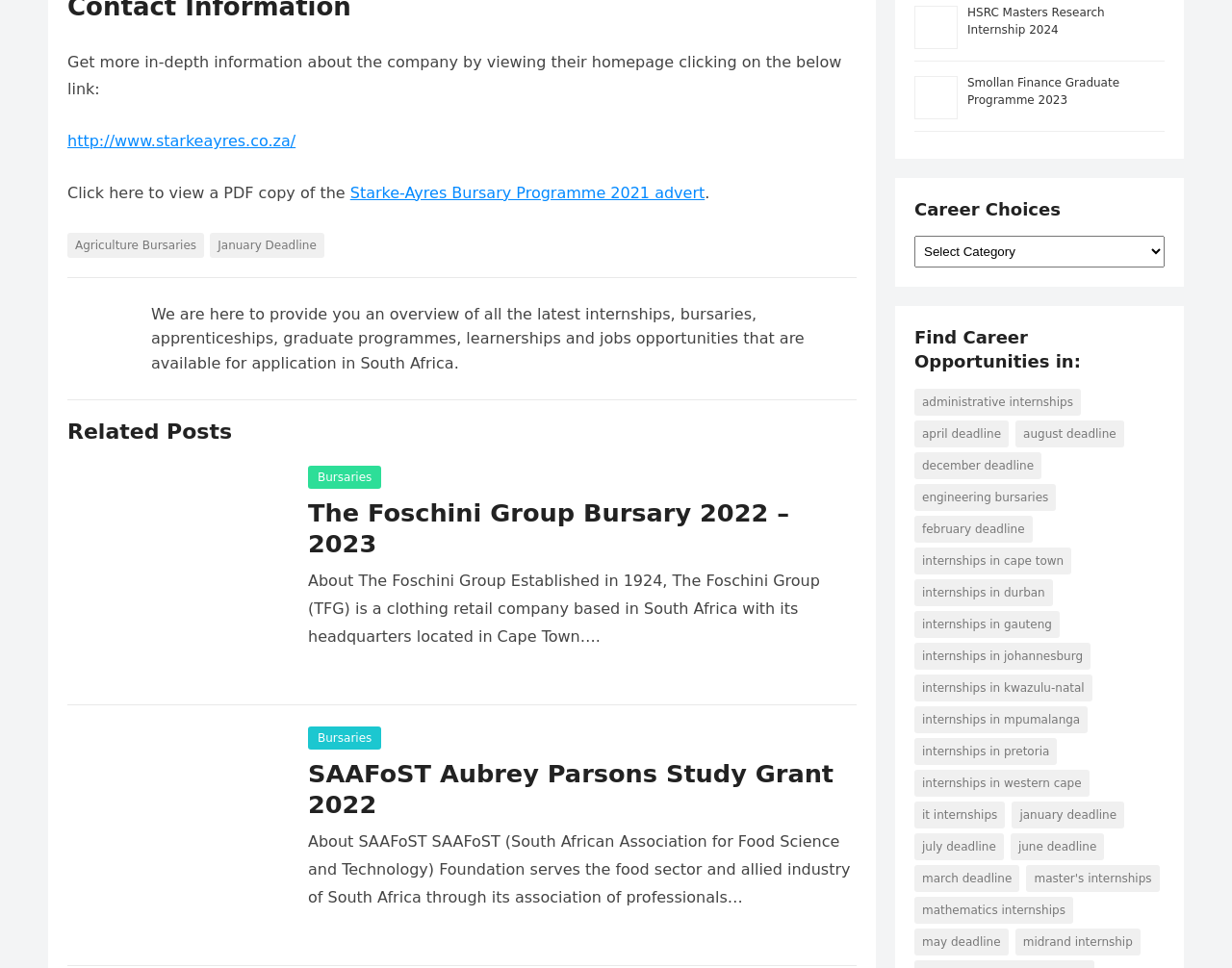Please identify the bounding box coordinates of the element on the webpage that should be clicked to follow this instruction: "Click on the link to view Internships in Johannesburg". The bounding box coordinates should be given as four float numbers between 0 and 1, formatted as [left, top, right, bottom].

[0.742, 0.664, 0.885, 0.691]